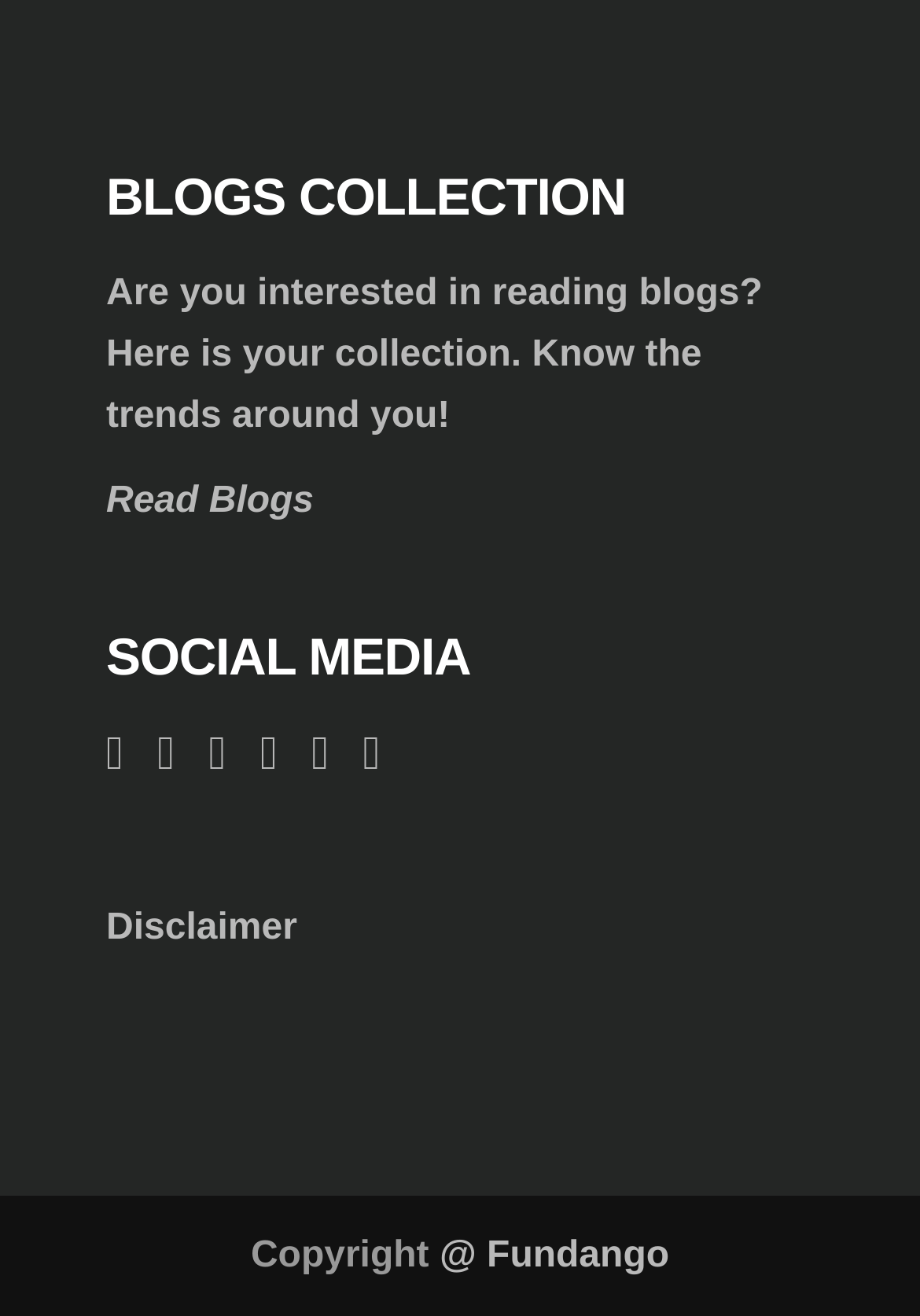Can you show the bounding box coordinates of the region to click on to complete the task described in the instruction: "Visit Facebook"?

[0.115, 0.551, 0.134, 0.598]